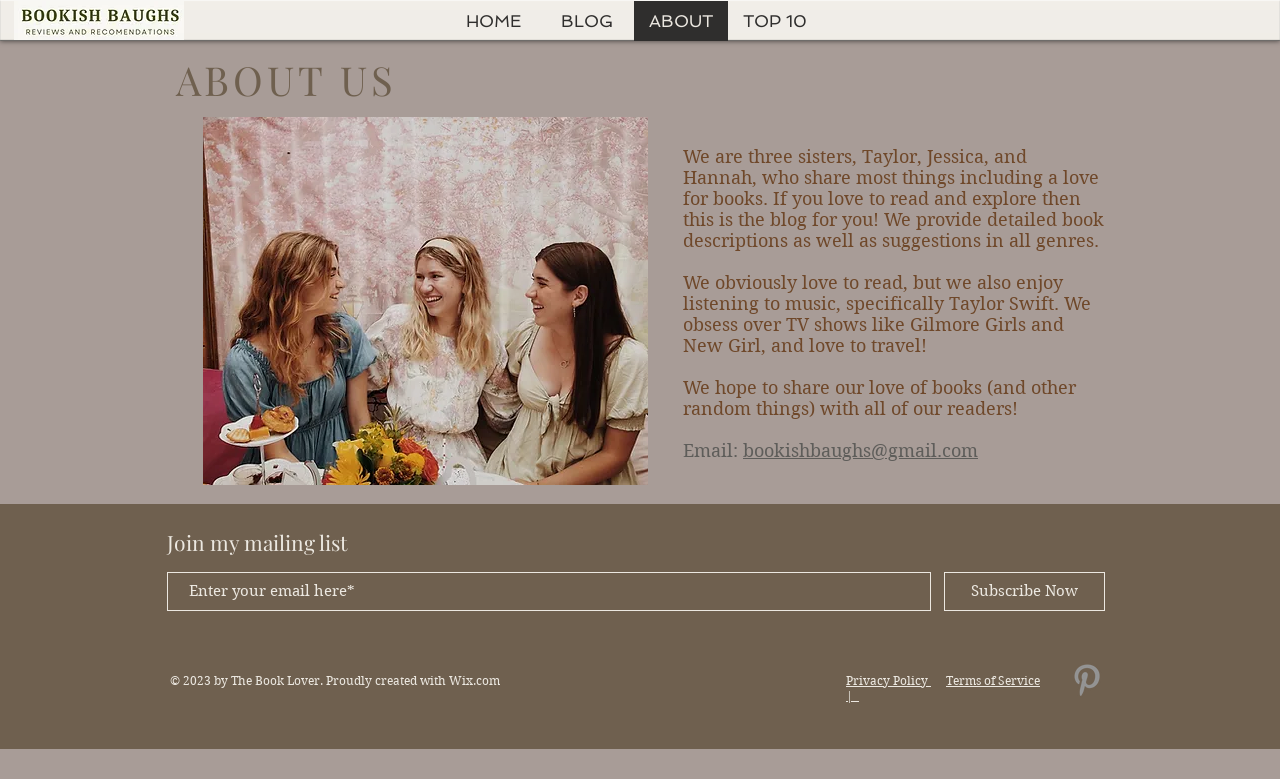Could you please study the image and provide a detailed answer to the question:
What is the name of the blog?

The name of the blog can be determined by looking at the root element 'About | Bookish Baughs' which indicates that the blog is called Bookish Baughs.